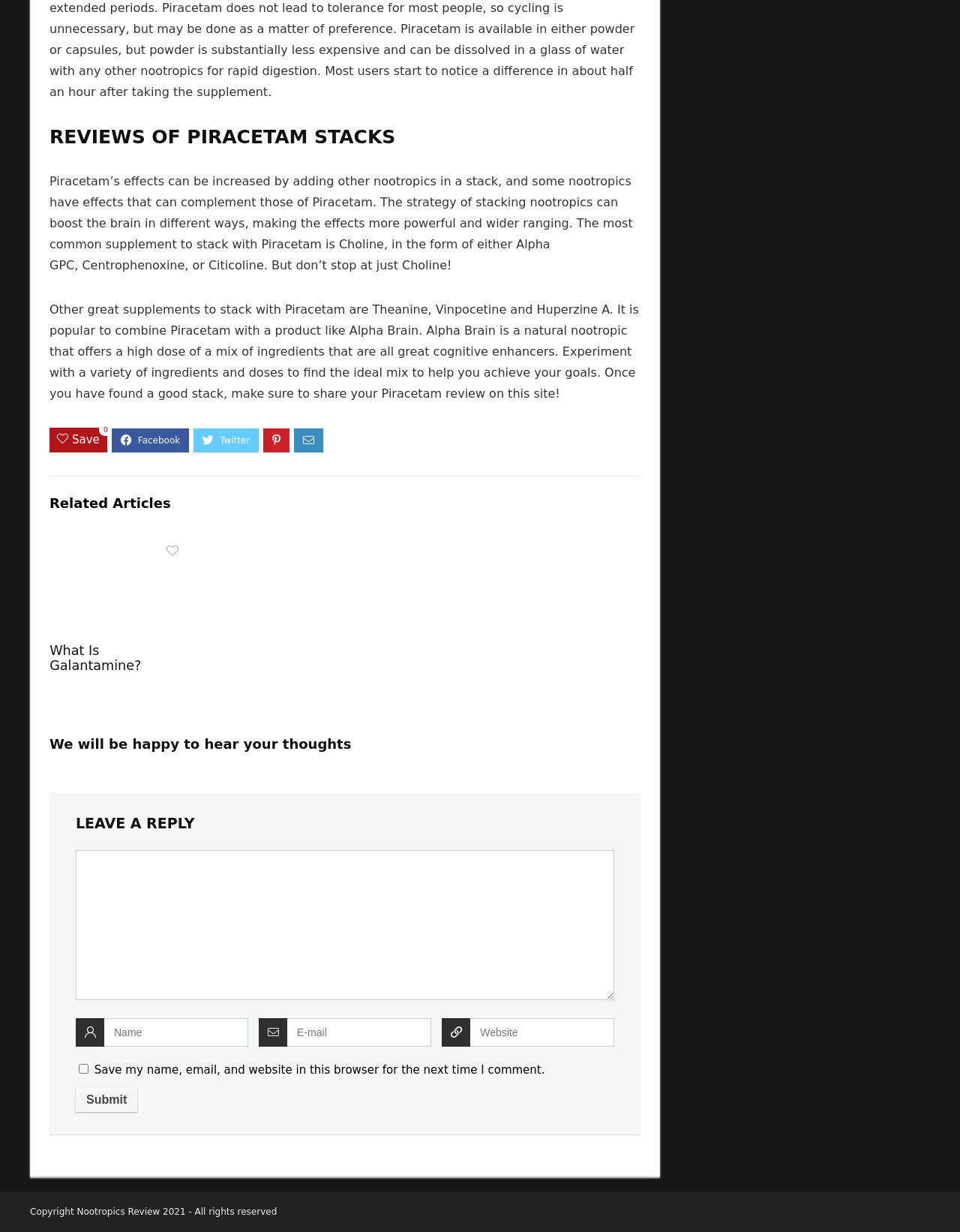Identify the bounding box for the UI element described as: "name="email" placeholder="E-mail"". Ensure the coordinates are four float numbers between 0 and 1, formatted as [left, top, right, bottom].

[0.27, 0.827, 0.449, 0.85]